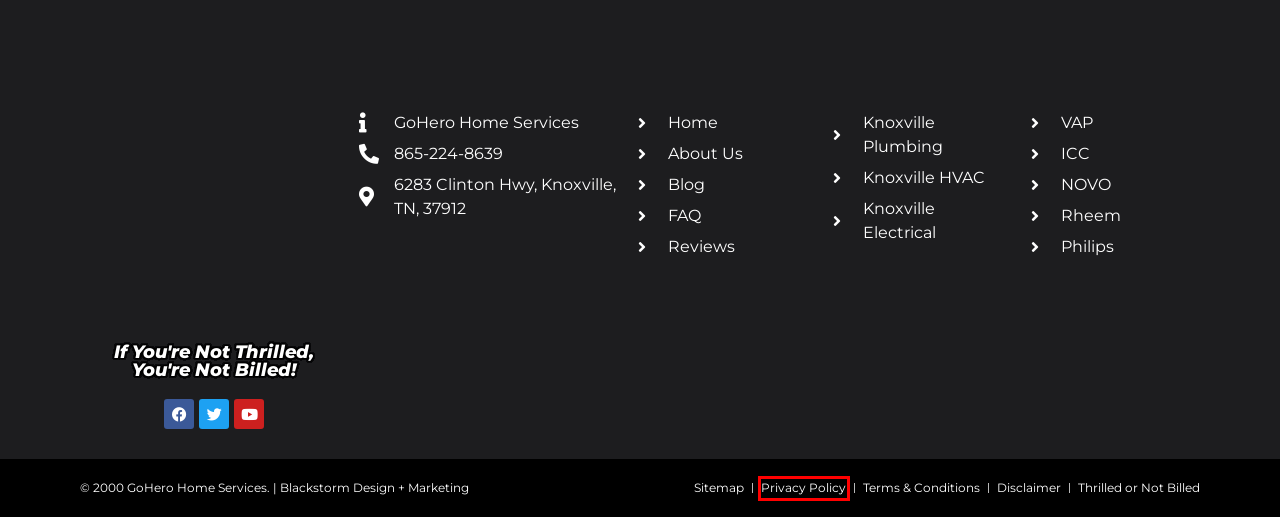You are presented with a screenshot of a webpage that includes a red bounding box around an element. Determine which webpage description best matches the page that results from clicking the element within the red bounding box. Here are the candidates:
A. Home Service Marketing Agency | Digital Advertising for Roofers SEO PPC Web Design (BlackStorm)
B. ICC - International Code Council - ICC
C. Top Rated Disclaimer
D. Top Rated Privacy Policy
E. Frequently Asked Questions About GoHero Home Services - GoHero Home Services
F. Novo Water Conditioning Products
G. Blog - GoHero Home Services
H. Top Rated Terms And Conditions

D